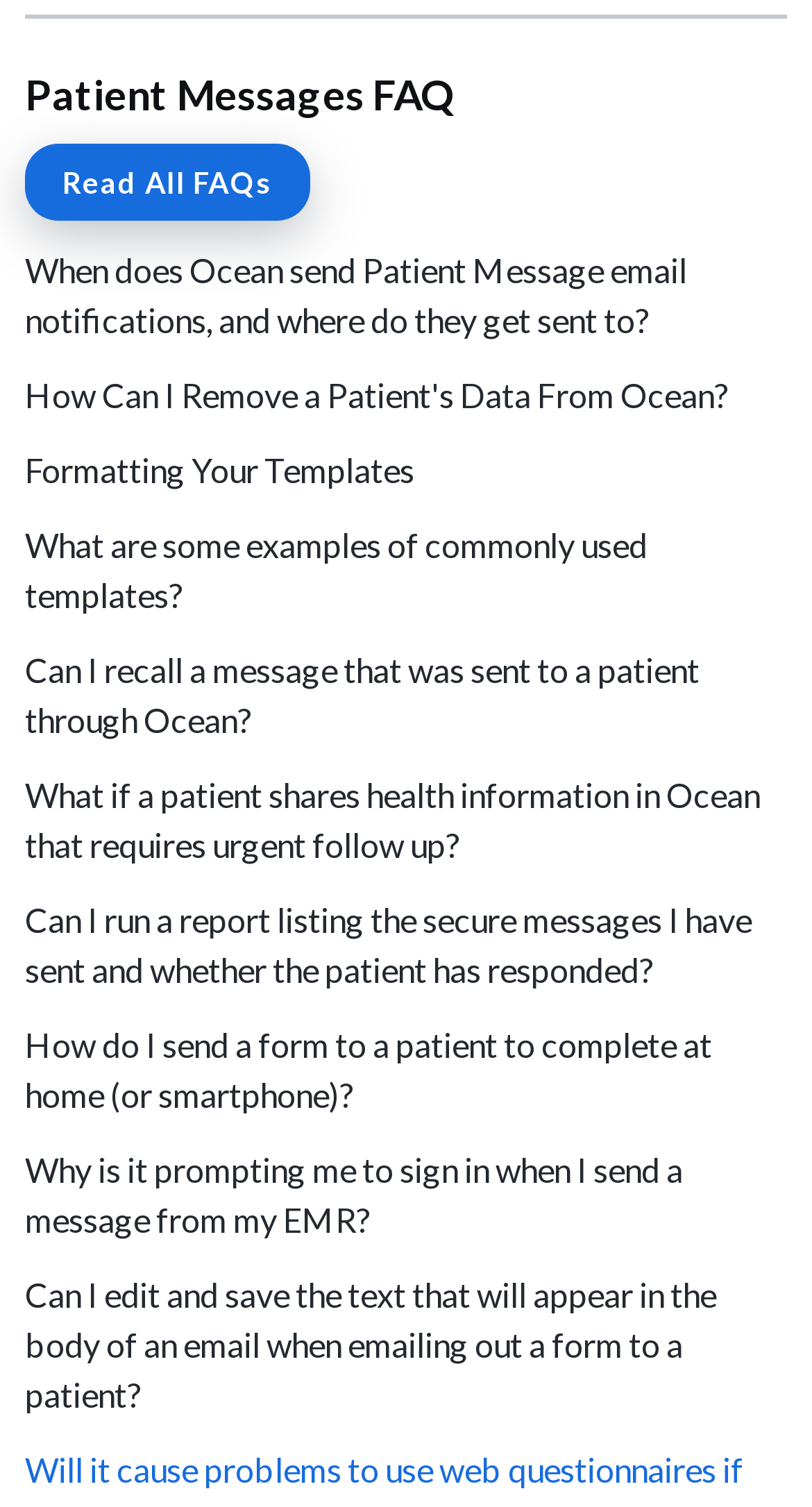Highlight the bounding box coordinates of the element that should be clicked to carry out the following instruction: "View examples of commonly used templates". The coordinates must be given as four float numbers ranging from 0 to 1, i.e., [left, top, right, bottom].

[0.031, 0.349, 0.797, 0.41]